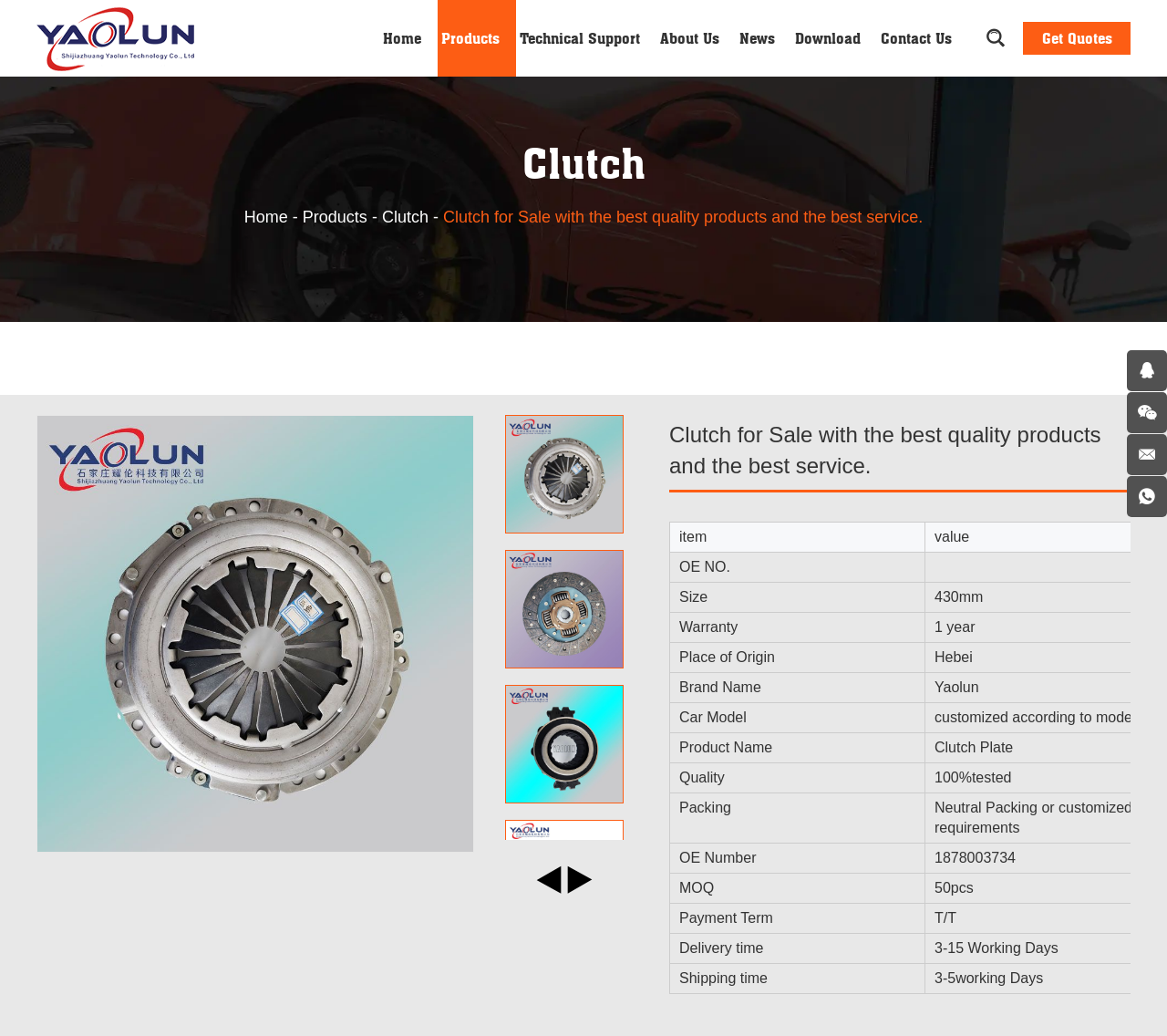Identify the bounding box of the HTML element described as: "About Us".

[0.562, 0.0, 0.63, 0.074]